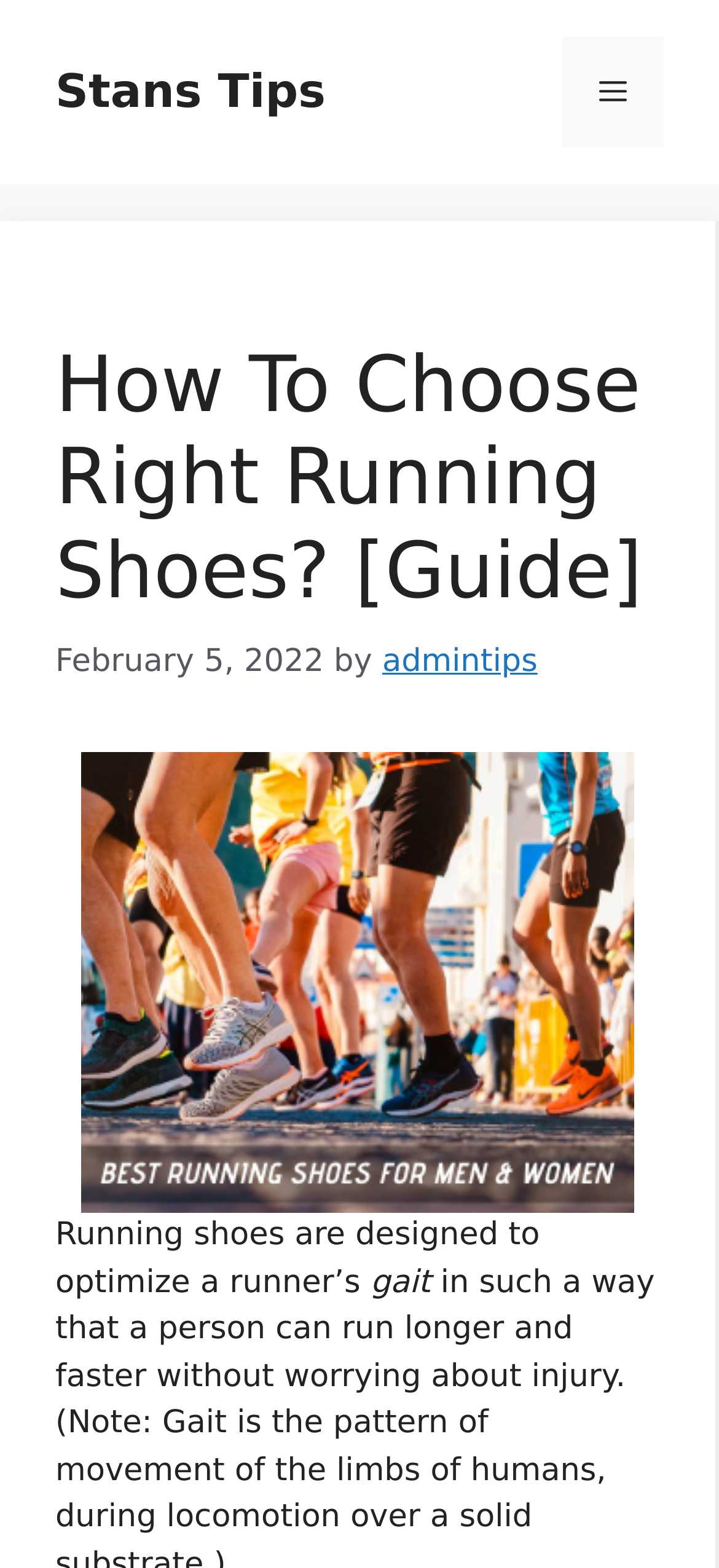Extract the bounding box of the UI element described as: "Menu".

[0.782, 0.024, 0.923, 0.094]